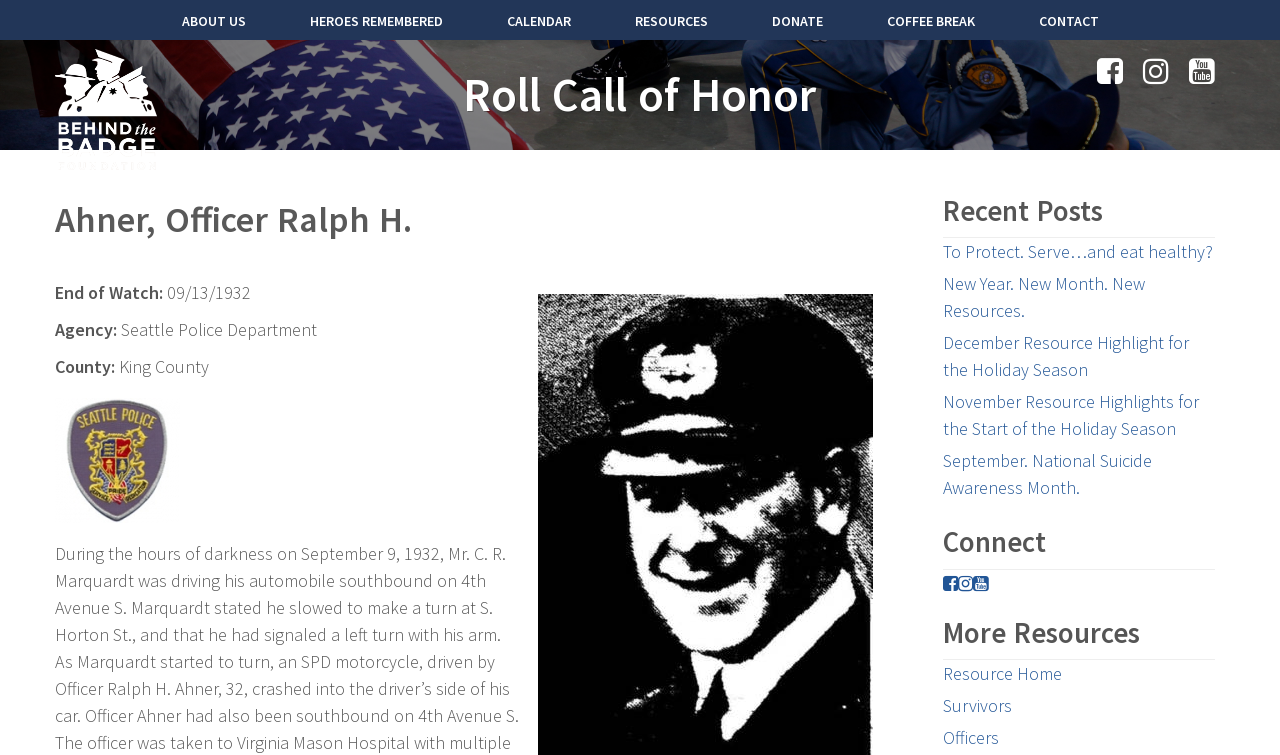What is the name of the officer?
Provide an in-depth and detailed explanation in response to the question.

The name of the officer can be found in the heading 'Ahner, Officer Ralph H.' at the top of the webpage, which suggests that the webpage is about Officer Ralph H. Ahner.